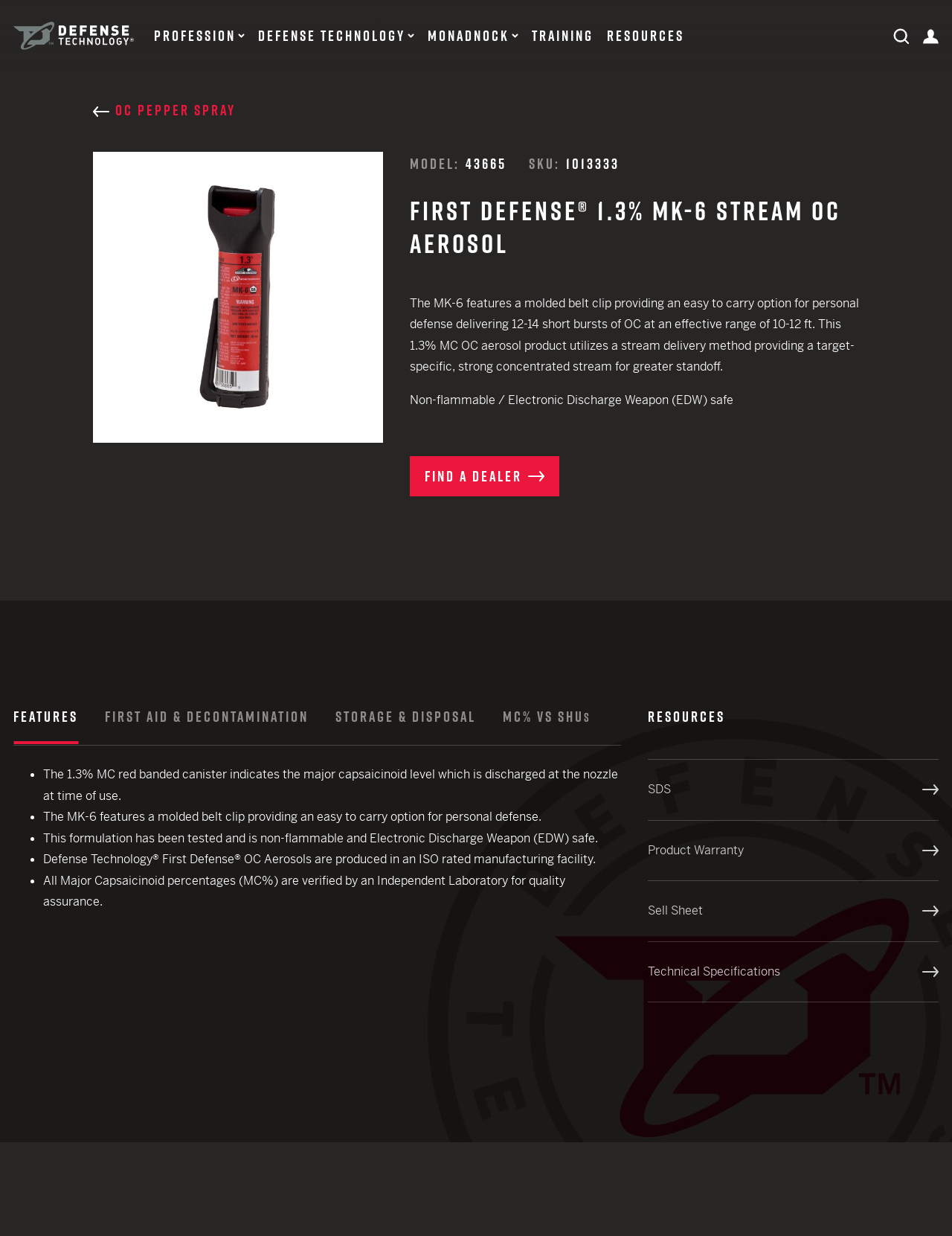Provide the bounding box coordinates of the area you need to click to execute the following instruction: "Learn more about the 12 GA SHOTGUN TRADE-IN PROGRAM".

[0.616, 0.314, 0.742, 0.346]